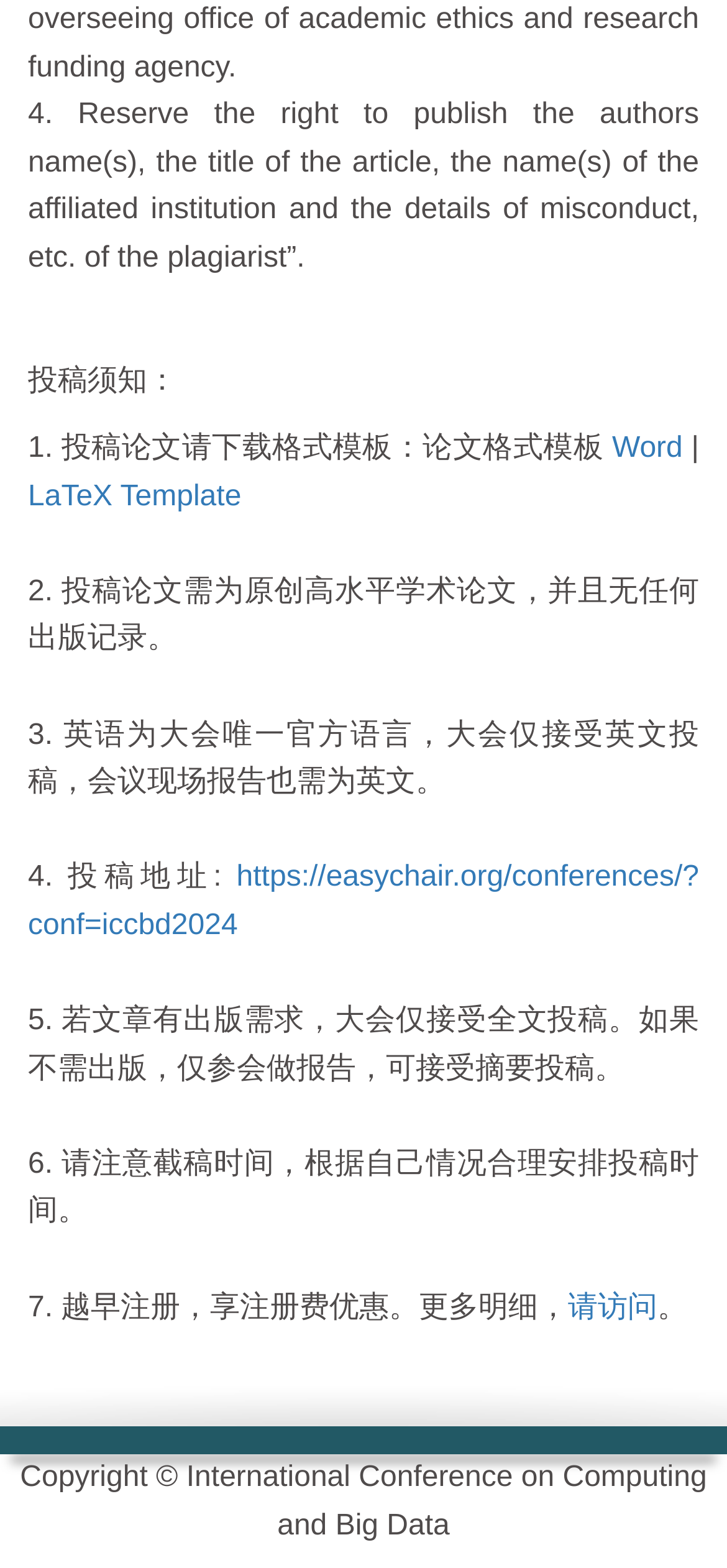What is the purpose of the submission?
Please utilize the information in the image to give a detailed response to the question.

According to point 5, '若文章有出版需求，大会仅接受全文投稿。如果不需出版，仅参会做报告，可接受摘要投稿.' which translates to 'If the article has publication requirements, the conference only accepts full-text submissions. If not, only abstract submissions are accepted for participation in the conference.' Therefore, the purpose of the submission is for publication.